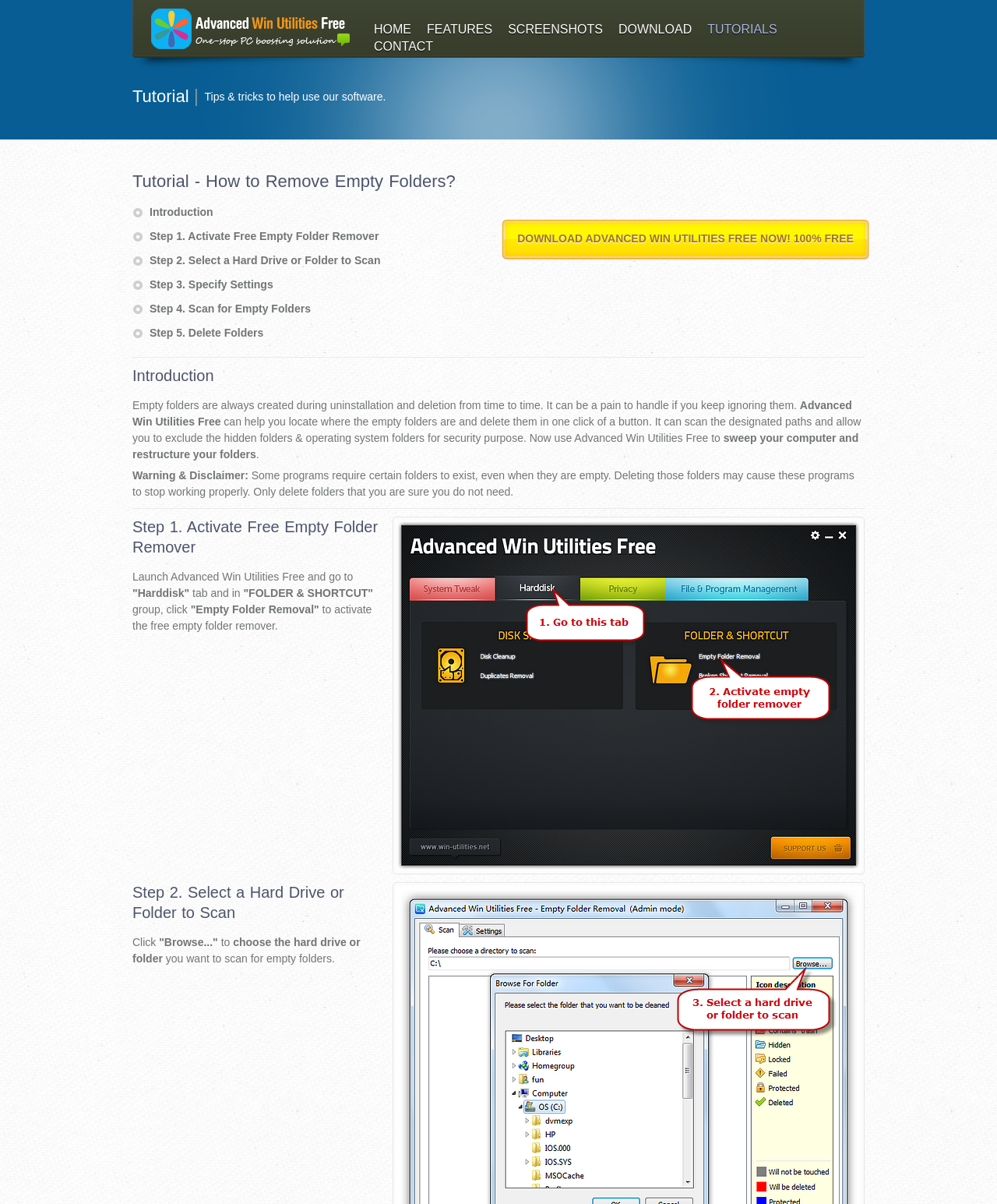What is the benefit of using Advanced Win Utilities Free?
Please analyze the image and answer the question with as much detail as possible.

Using Advanced Win Utilities Free can help you sweep your computer and restructure your folders by locating and deleting empty folders in one click of a button, making it easier to manage your system.